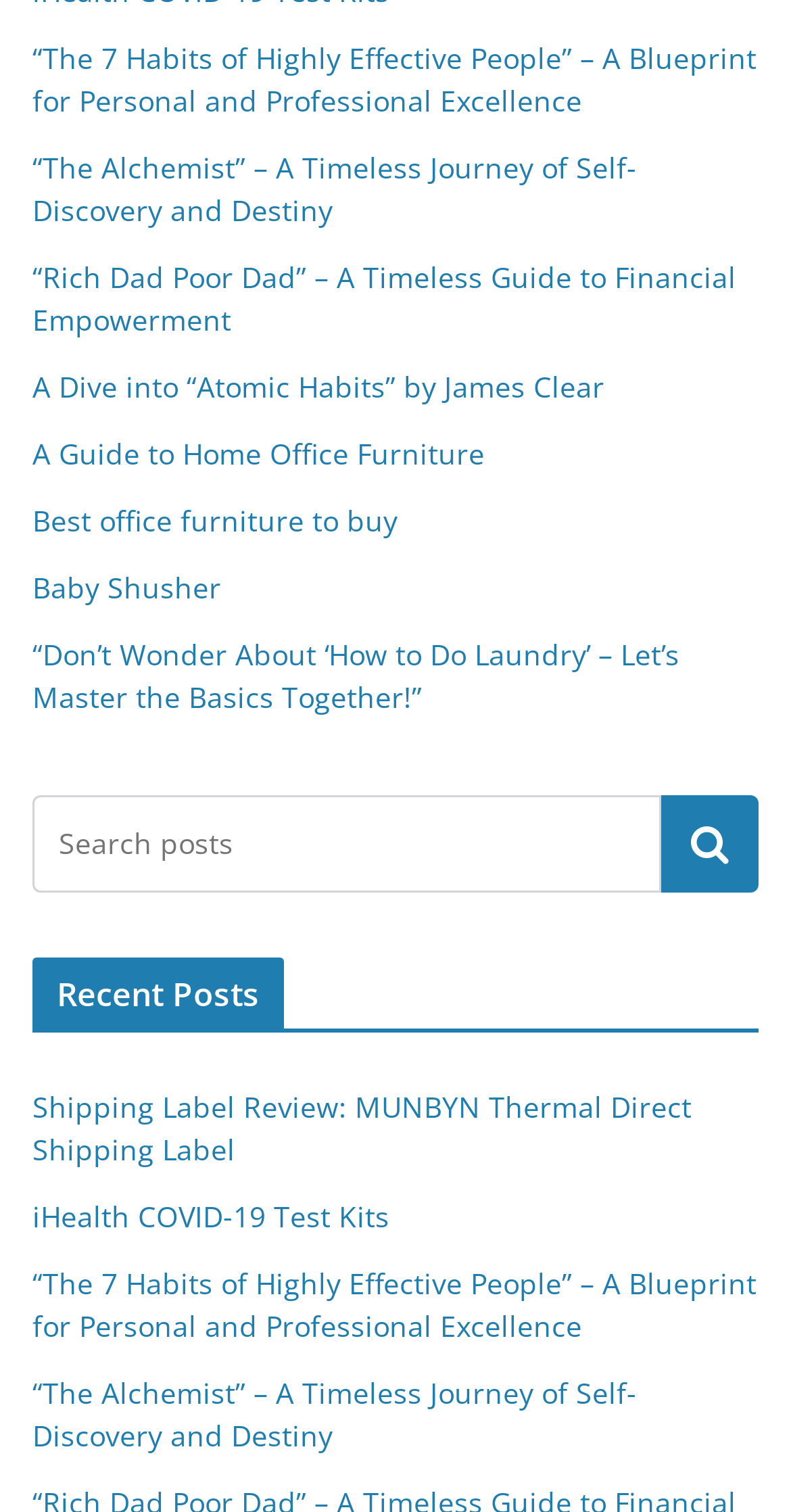Using floating point numbers between 0 and 1, provide the bounding box coordinates in the format (top-left x, top-left y, bottom-right x, bottom-right y). Locate the UI element described here: Baby Shusher

[0.041, 0.375, 0.279, 0.401]